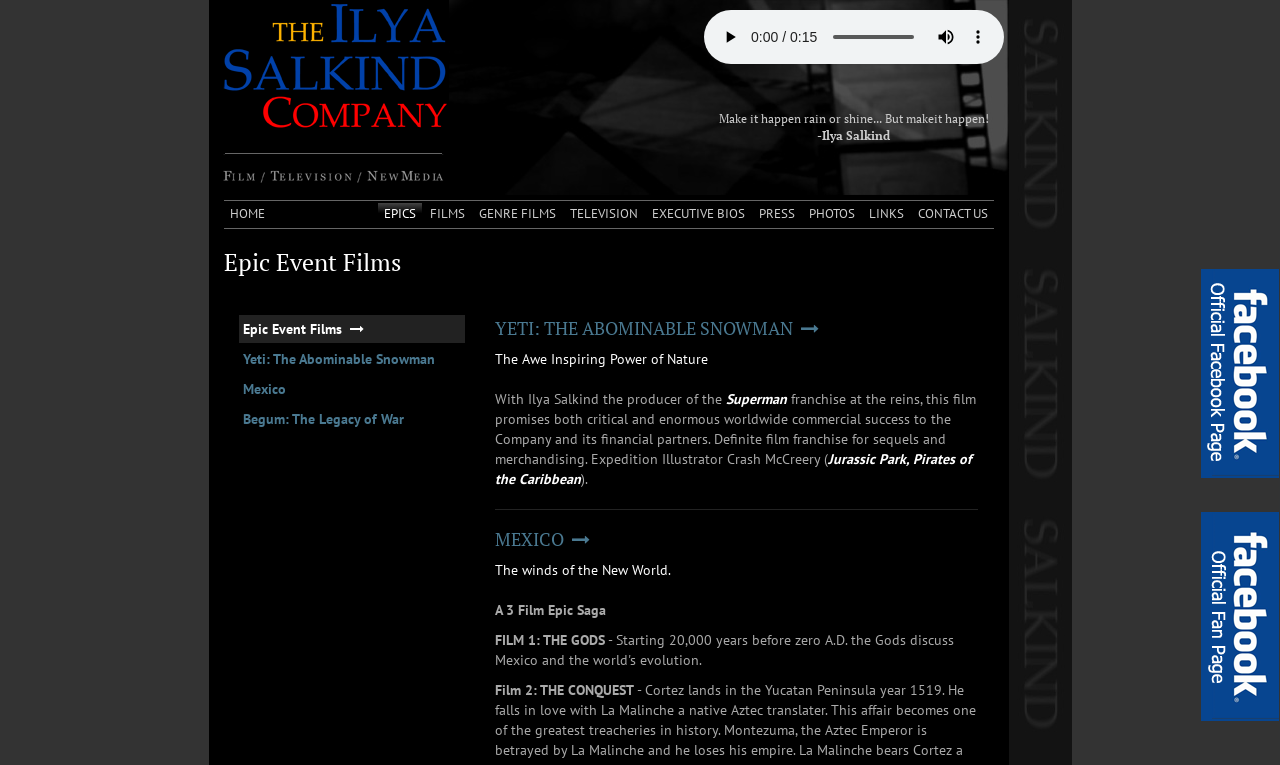What is the orientation of the audio time scrubber?
Based on the image, provide your answer in one word or phrase.

horizontal